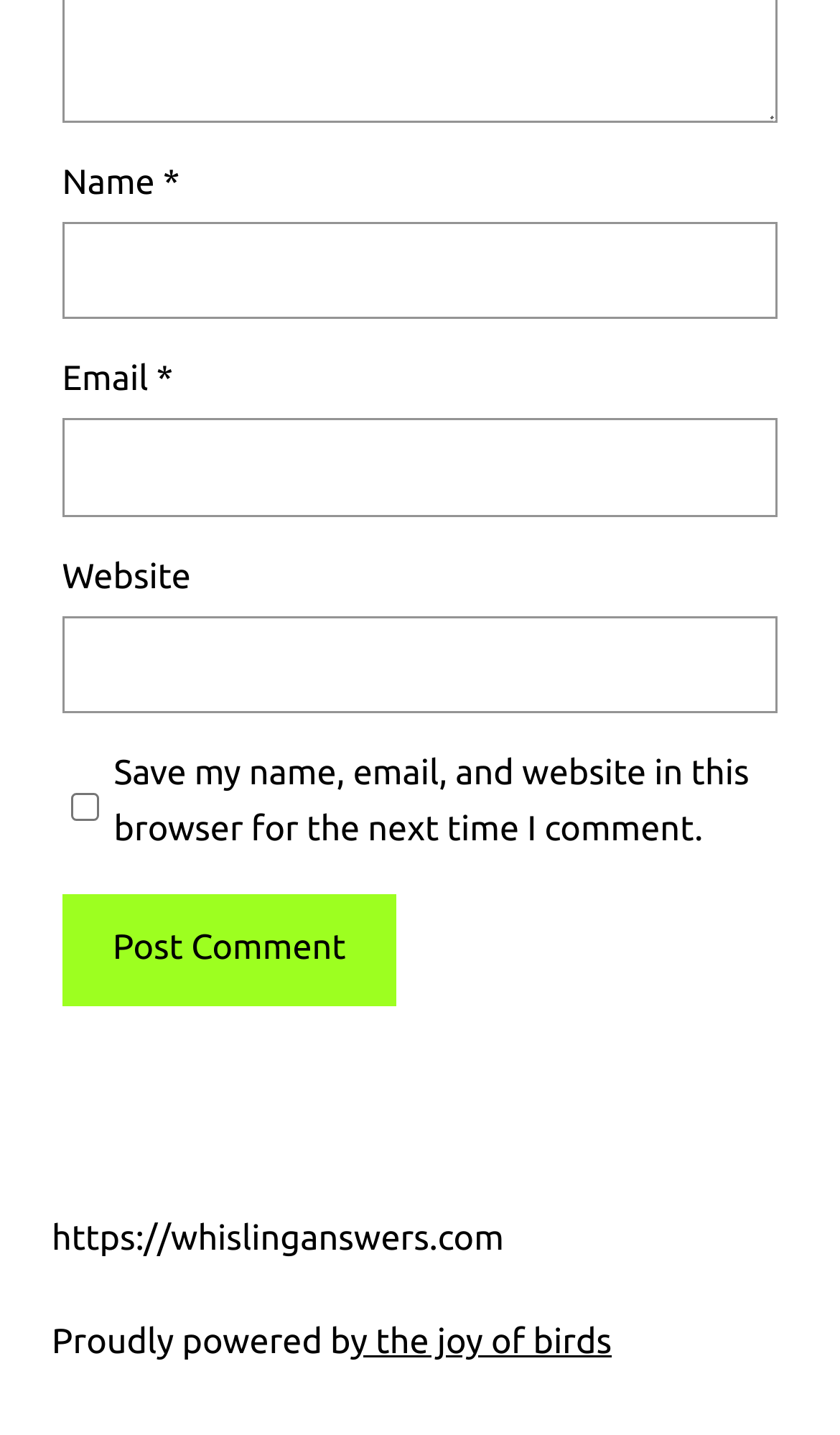How many links are in the footer?
Please craft a detailed and exhaustive response to the question.

The footer of the webpage contains two links, one to 'https://whislinganswers.com' and another to 'the joy of birds'.